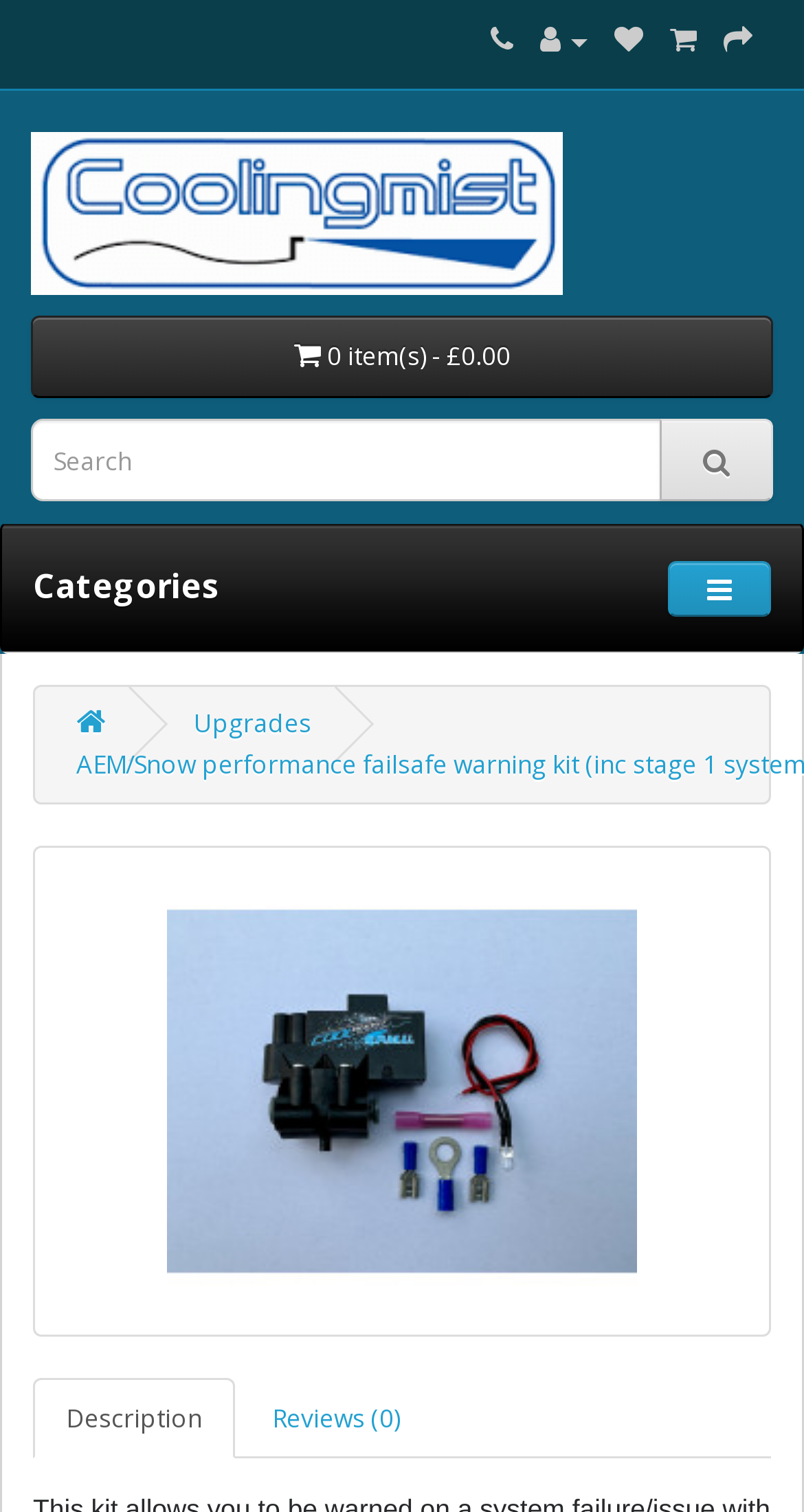Find the bounding box coordinates of the clickable element required to execute the following instruction: "Read the Make money from a person's passion post". Provide the coordinates as four float numbers between 0 and 1, i.e., [left, top, right, bottom].

None